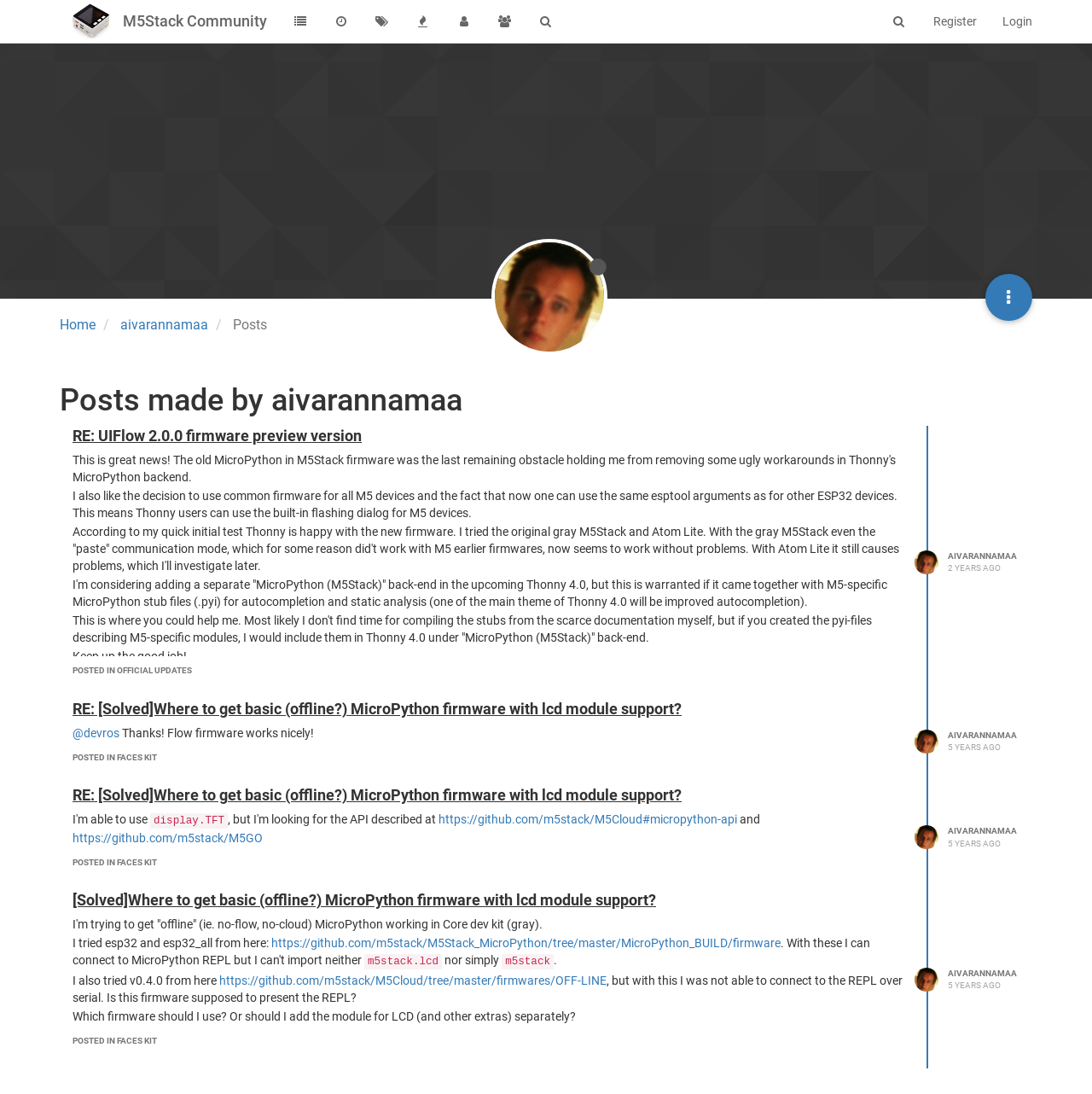Find the bounding box coordinates for the area you need to click to carry out the instruction: "search for something". The coordinates should be four float numbers between 0 and 1, indicated as [left, top, right, bottom].

None